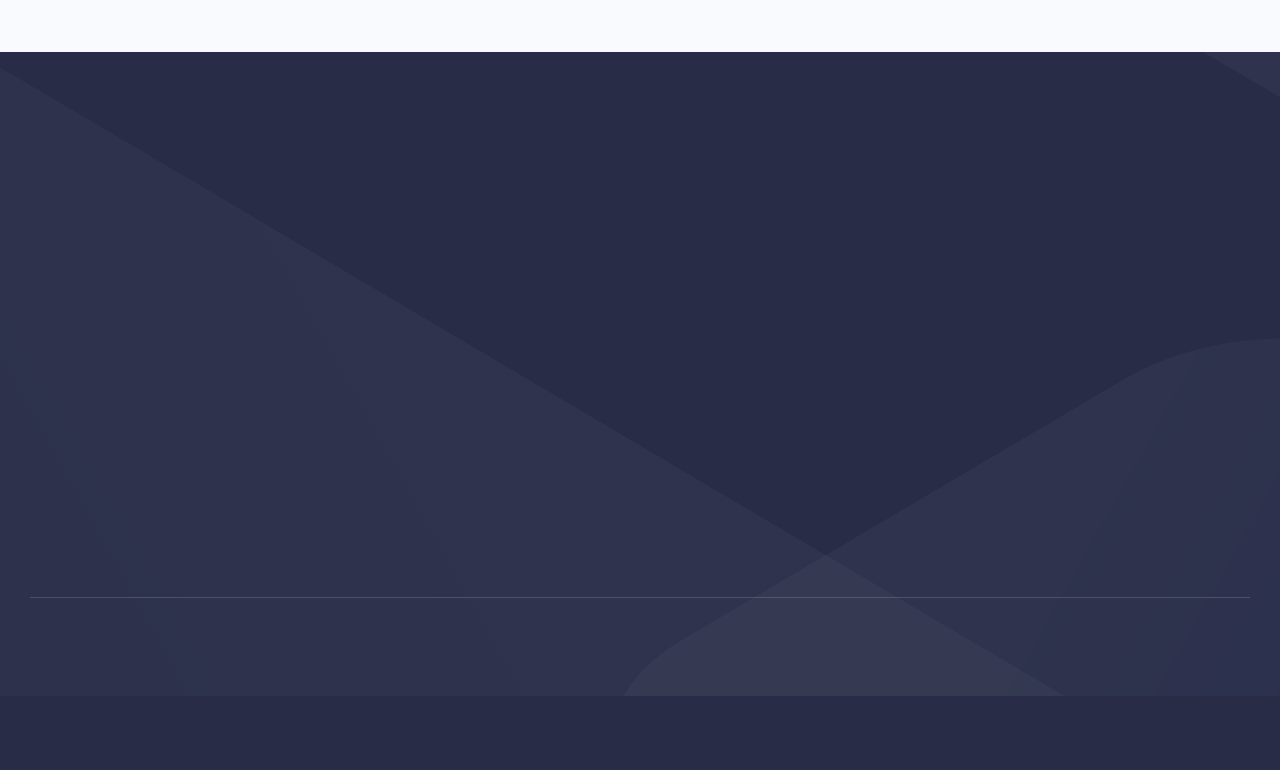Can you find the bounding box coordinates for the element to click on to achieve the instruction: "Click on My HostPresto"?

[0.023, 0.332, 0.109, 0.358]